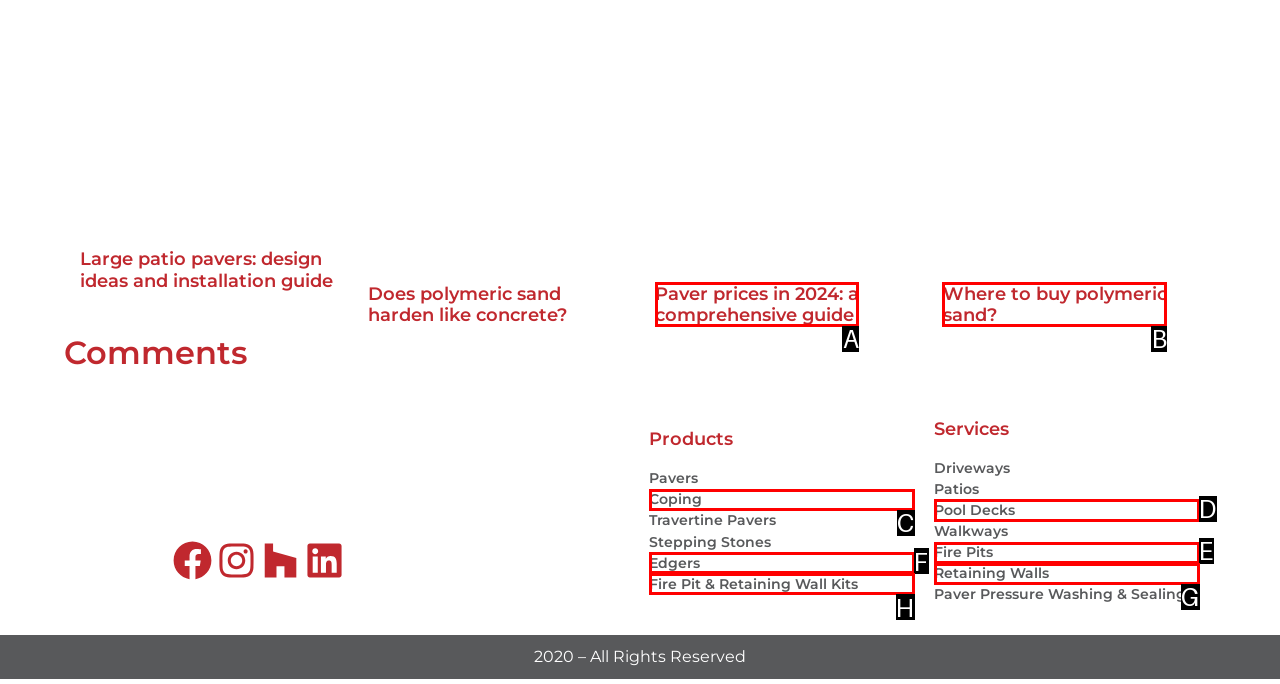Specify which UI element should be clicked to accomplish the task: View 'Paver prices in 2024: a comprehensive guide'. Answer with the letter of the correct choice.

A